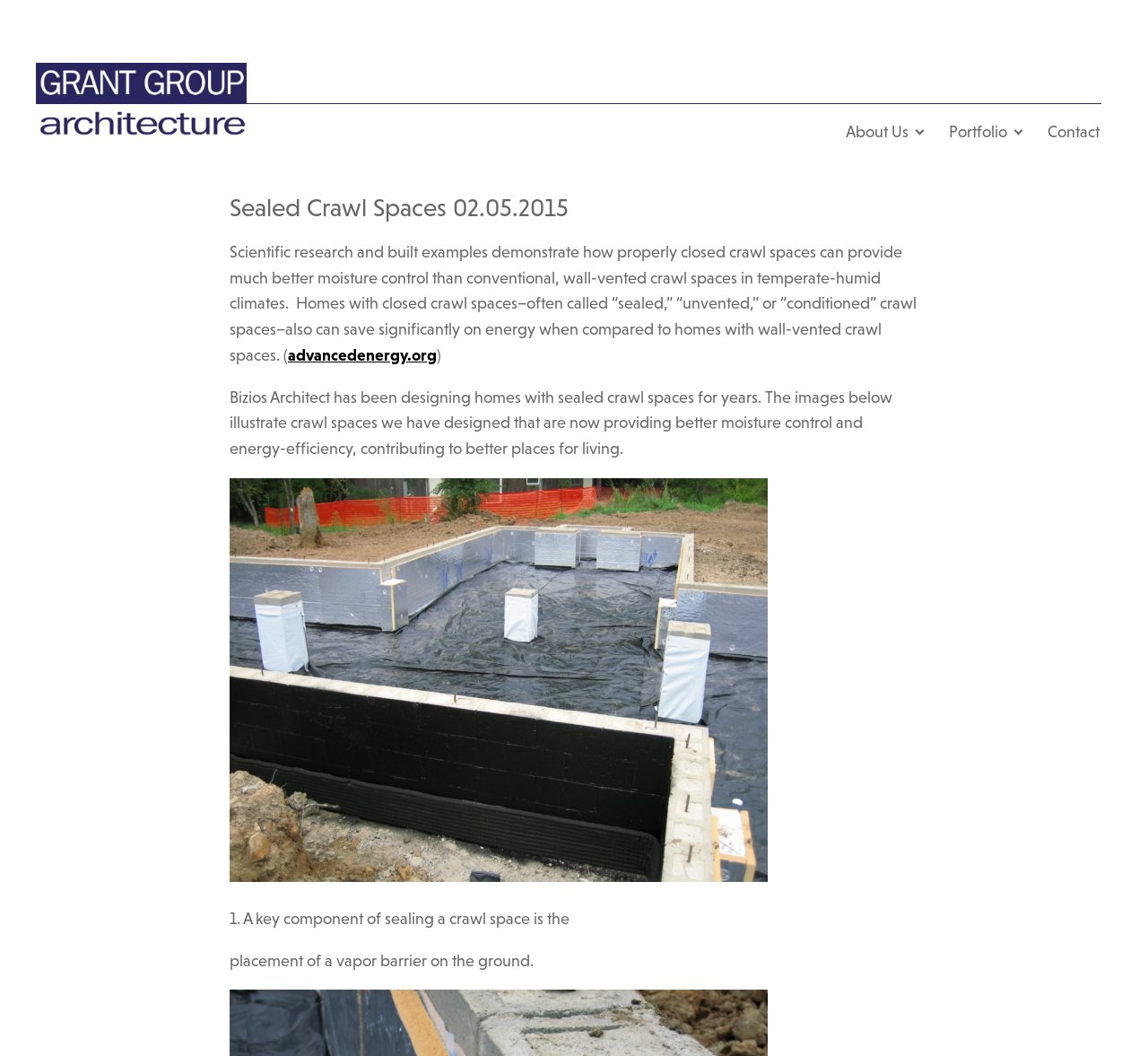Given the element description parent_node: About Us, predict the bounding box coordinates for the UI element in the webpage screenshot. The format should be (top-left x, top-left y, bottom-right x, bottom-right y), and the values should be between 0 and 1.

[0.031, 0.051, 0.227, 0.149]